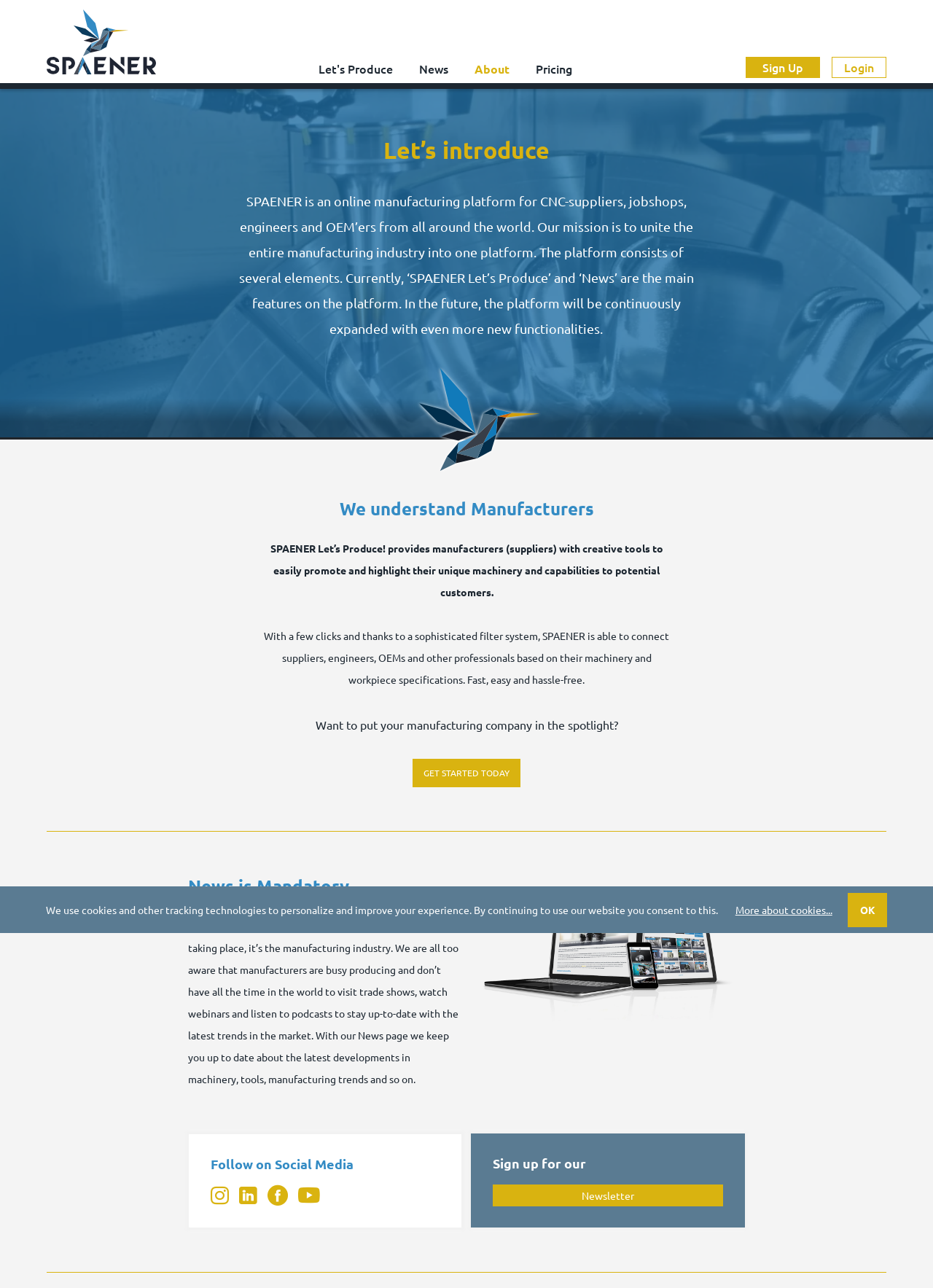Please identify the bounding box coordinates of the region to click in order to complete the task: "Go to Let's Produce". The coordinates must be four float numbers between 0 and 1, specified as [left, top, right, bottom].

[0.341, 0.049, 0.421, 0.062]